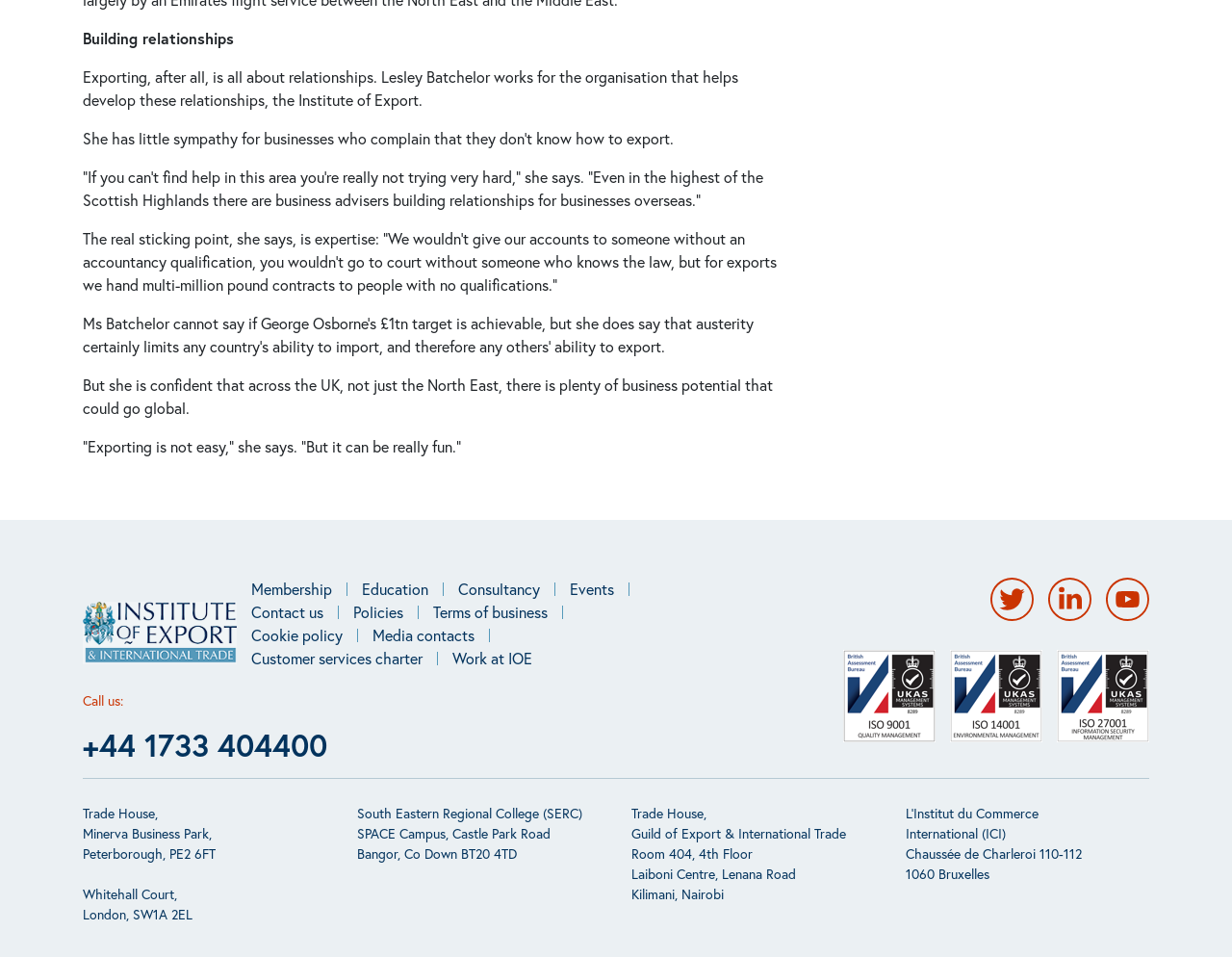What are the locations of the Institute of Export offices?
Provide a short answer using one word or a brief phrase based on the image.

Peterborough, London, Bangor